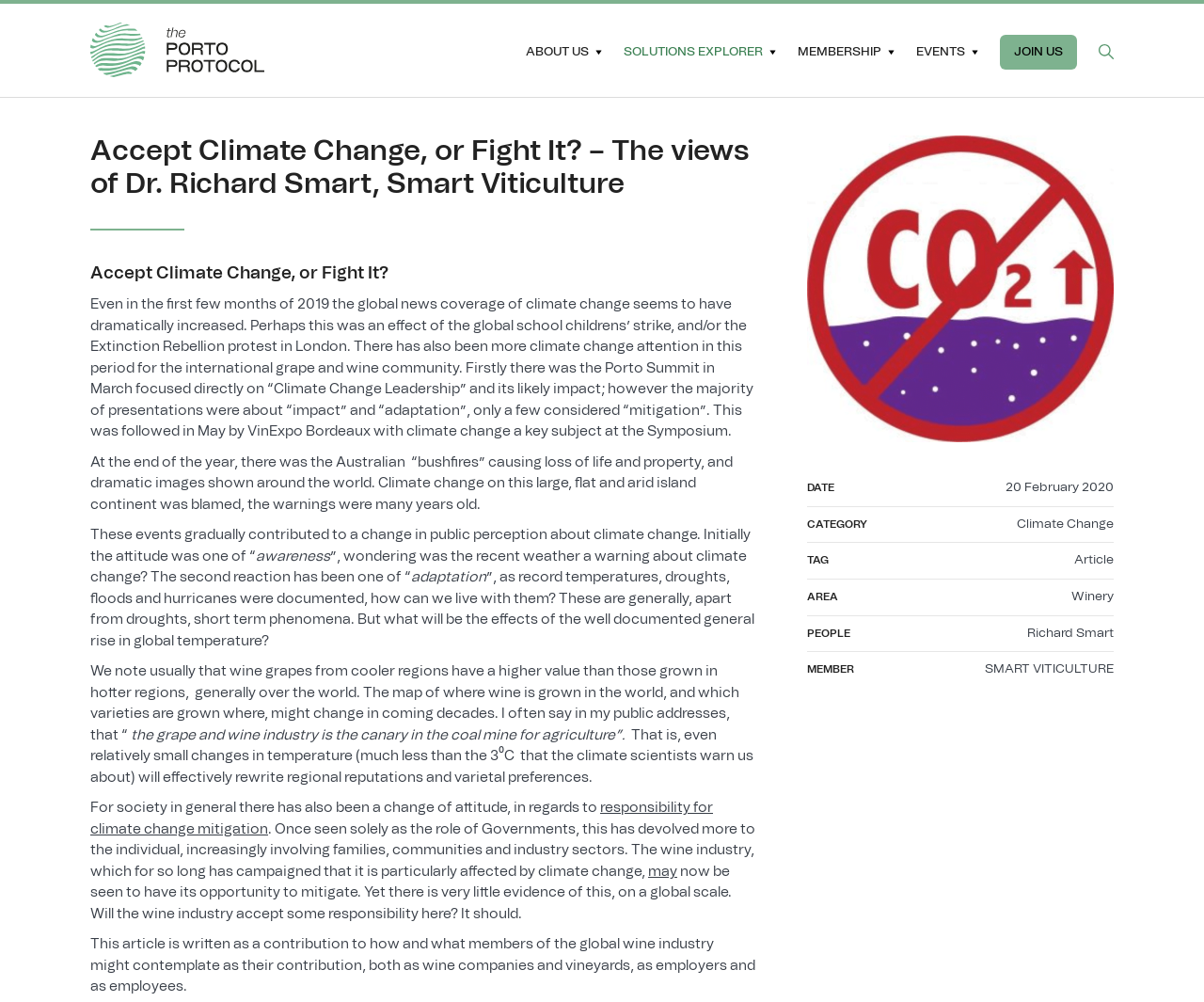Can you locate the main headline on this webpage and provide its text content?

Accept Climate Change, or Fight It? – The views of Dr. Richard Smart, Smart Viticulture